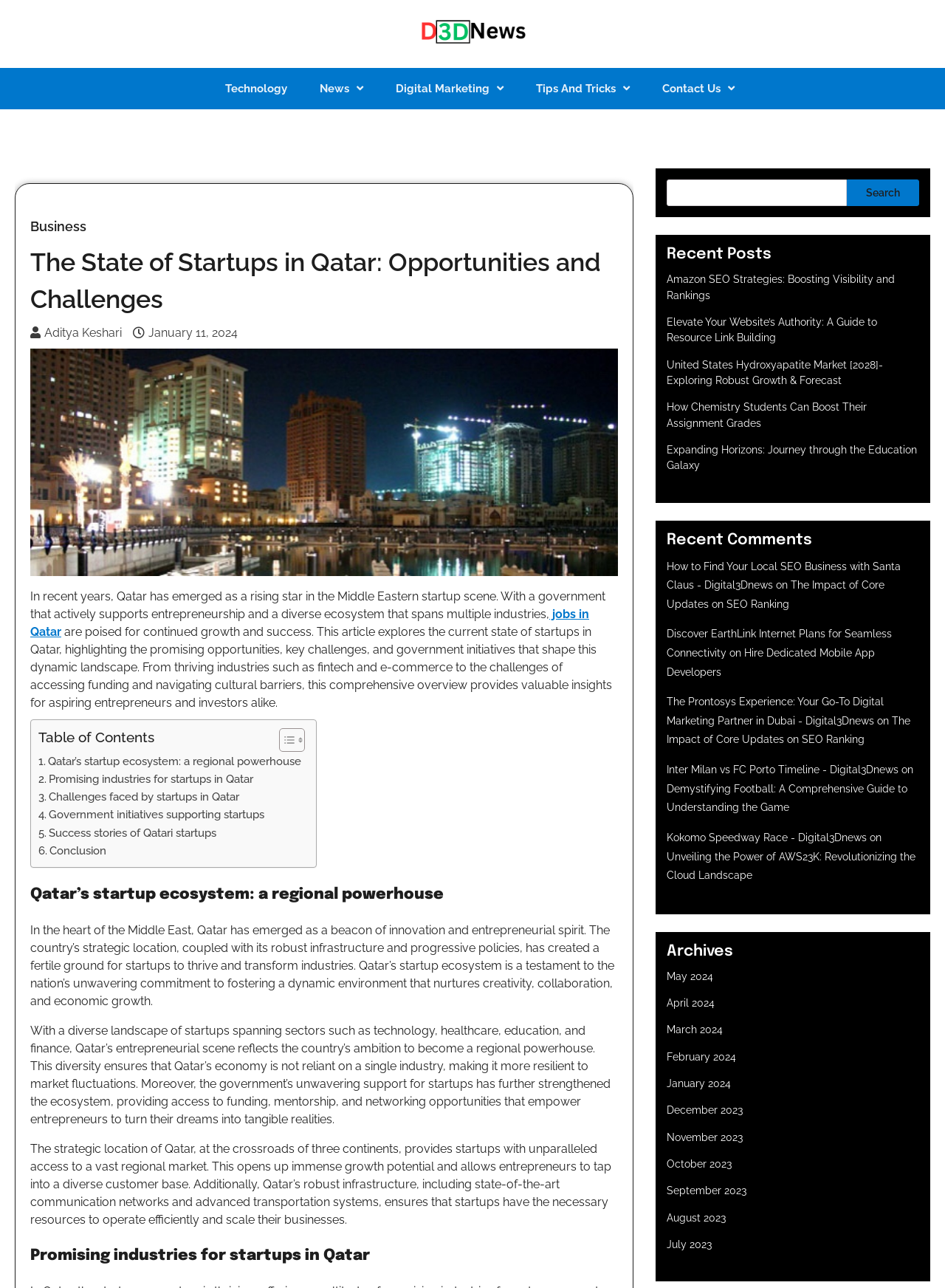Answer the following query with a single word or phrase:
What is the topic of the article?

Startups in Qatar